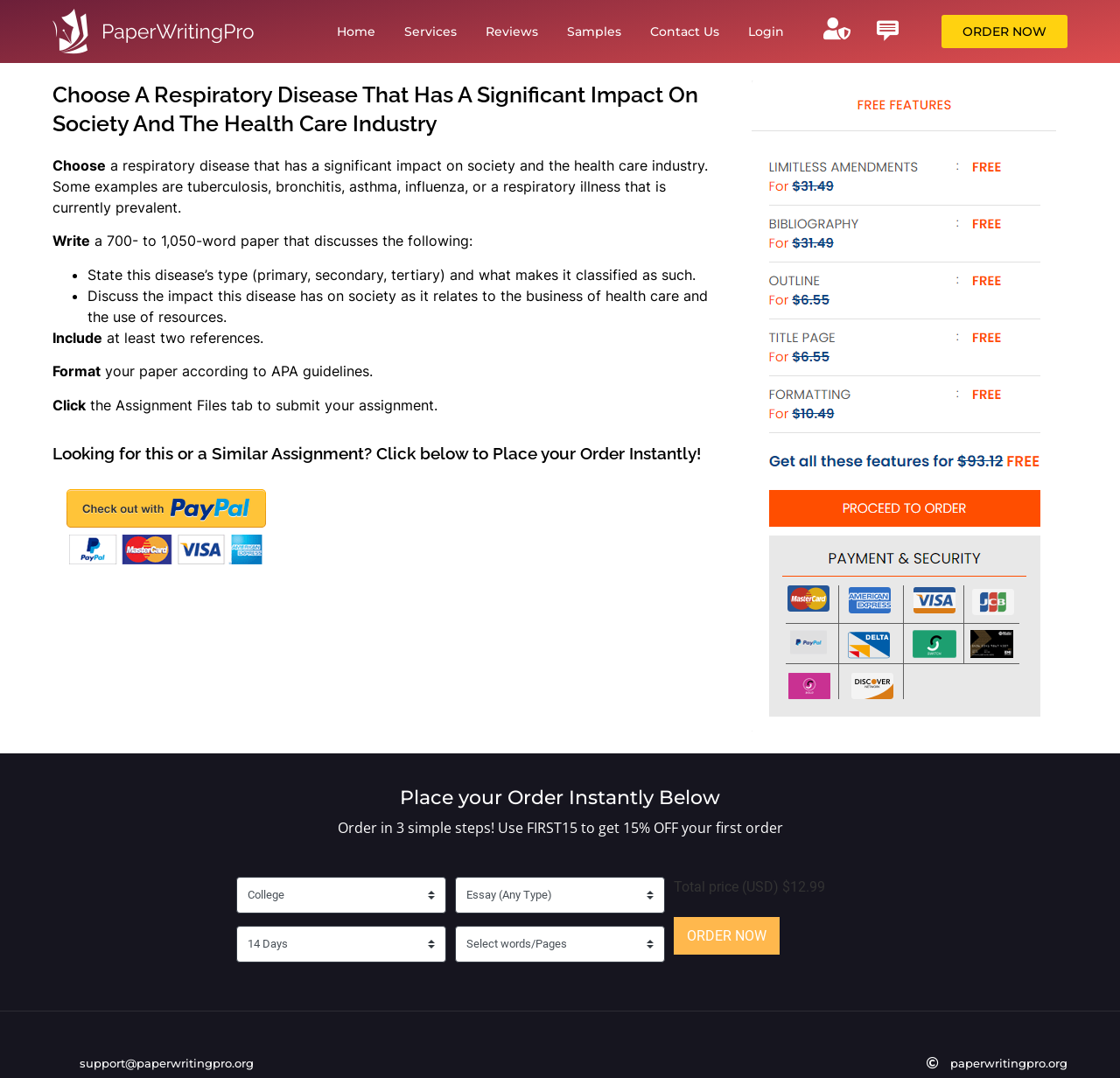Determine the bounding box coordinates of the clickable region to execute the instruction: "Click the paypal checkout button". The coordinates should be four float numbers between 0 and 1, denoted as [left, top, right, bottom].

[0.047, 0.445, 0.248, 0.534]